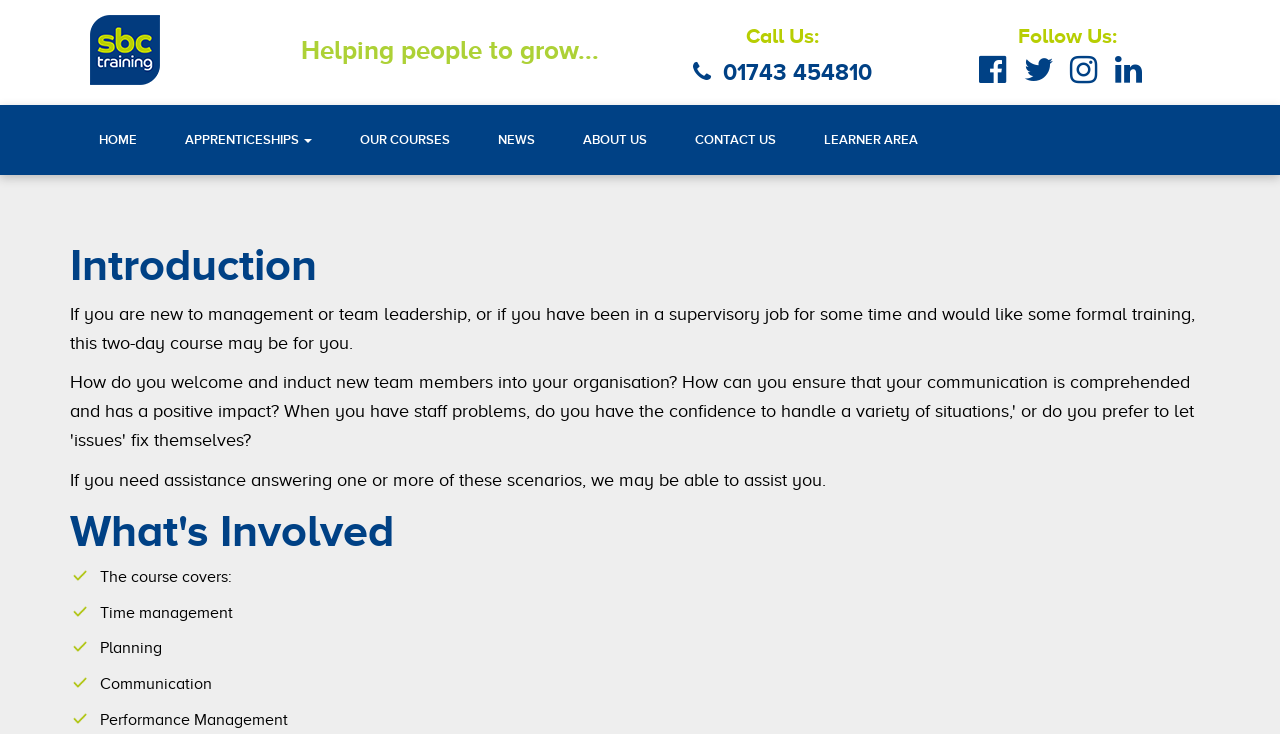Identify the bounding box coordinates of the section that should be clicked to achieve the task described: "Explore the OUR COURSES option".

[0.27, 0.145, 0.362, 0.238]